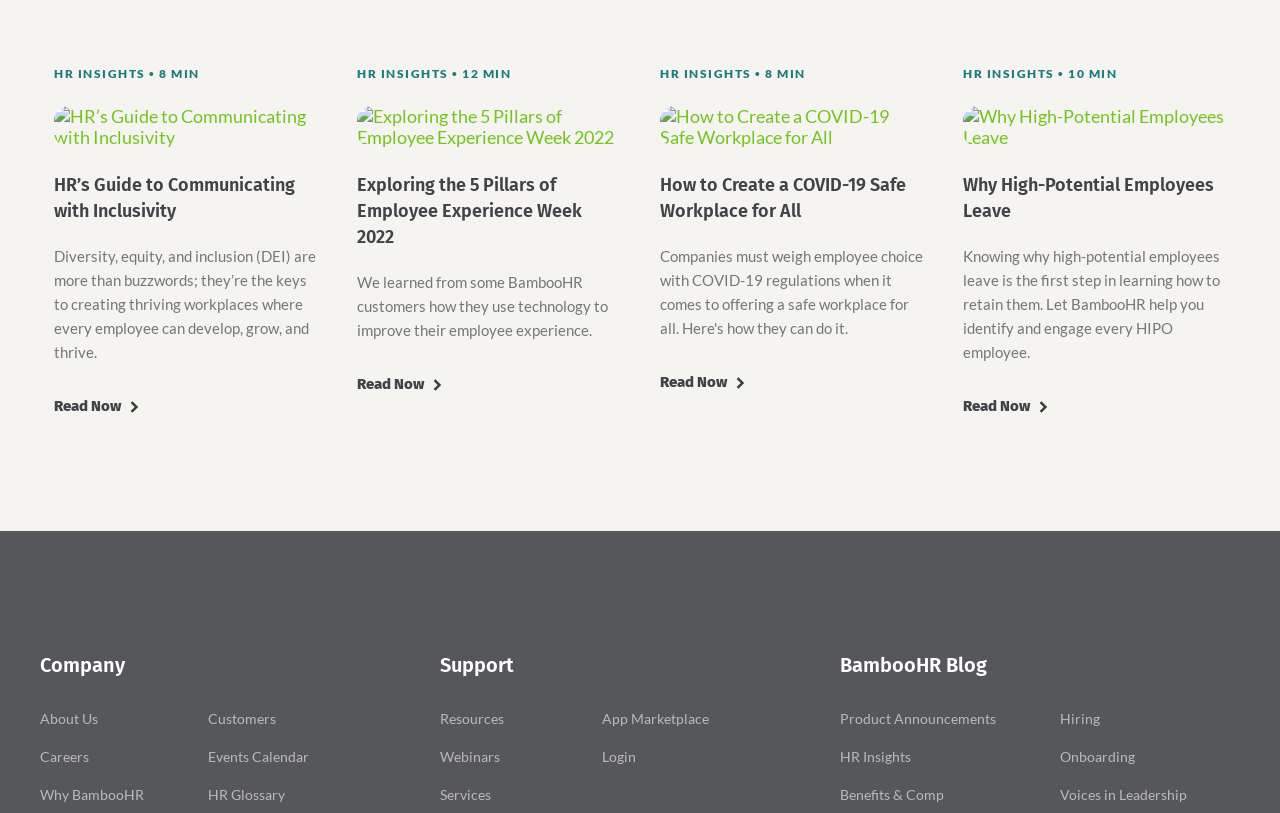Kindly provide the bounding box coordinates of the section you need to click on to fulfill the given instruction: "Learn about creating a COVID-19 safe workplace".

[0.516, 0.459, 0.586, 0.481]